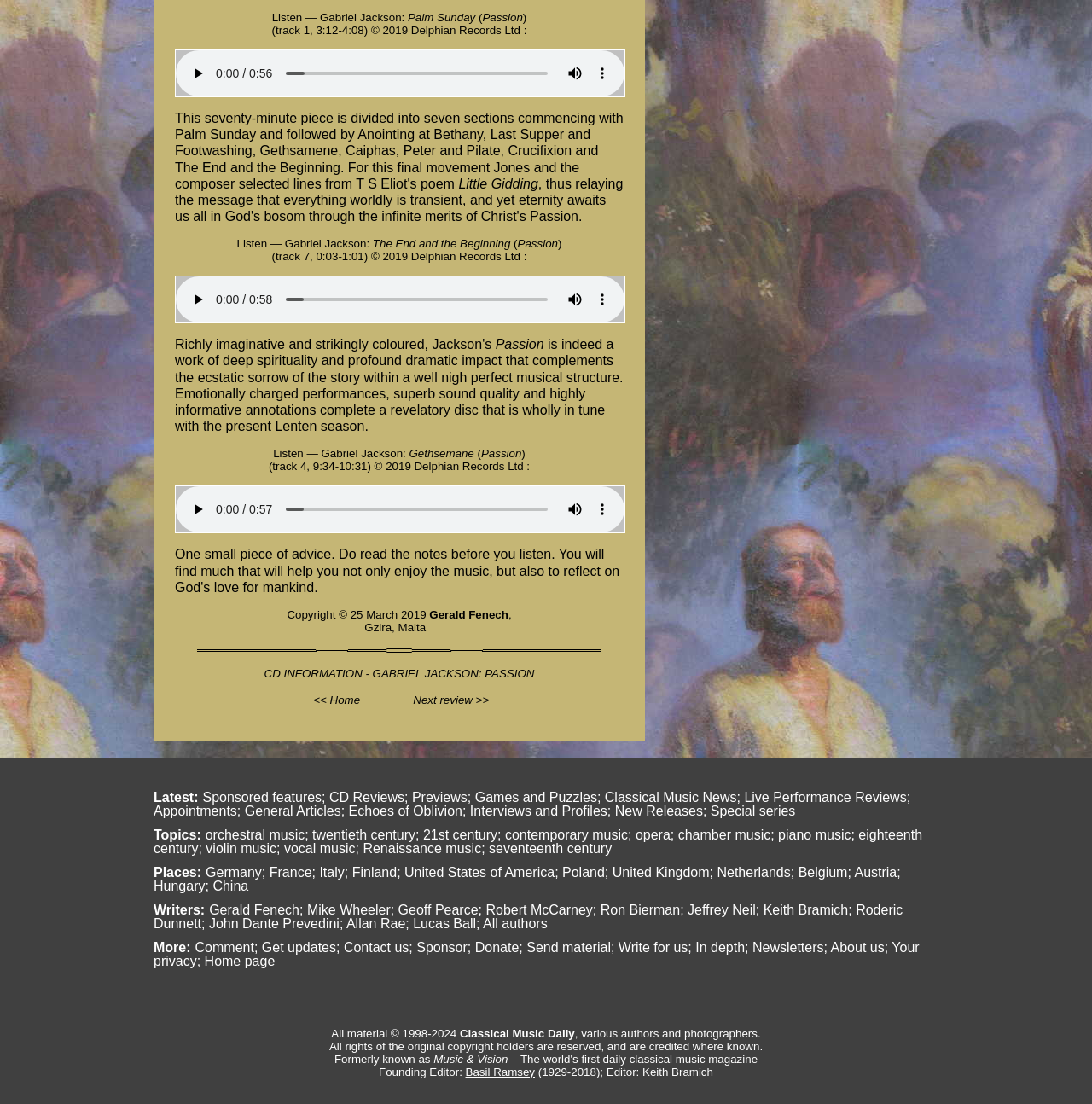Based on the image, provide a detailed response to the question:
What is the copyright year of the webpage?

The copyright year of the webpage is 2019, which is mentioned at the bottom of the webpage, specifically in the text 'Copyright © 25 March 2019'.